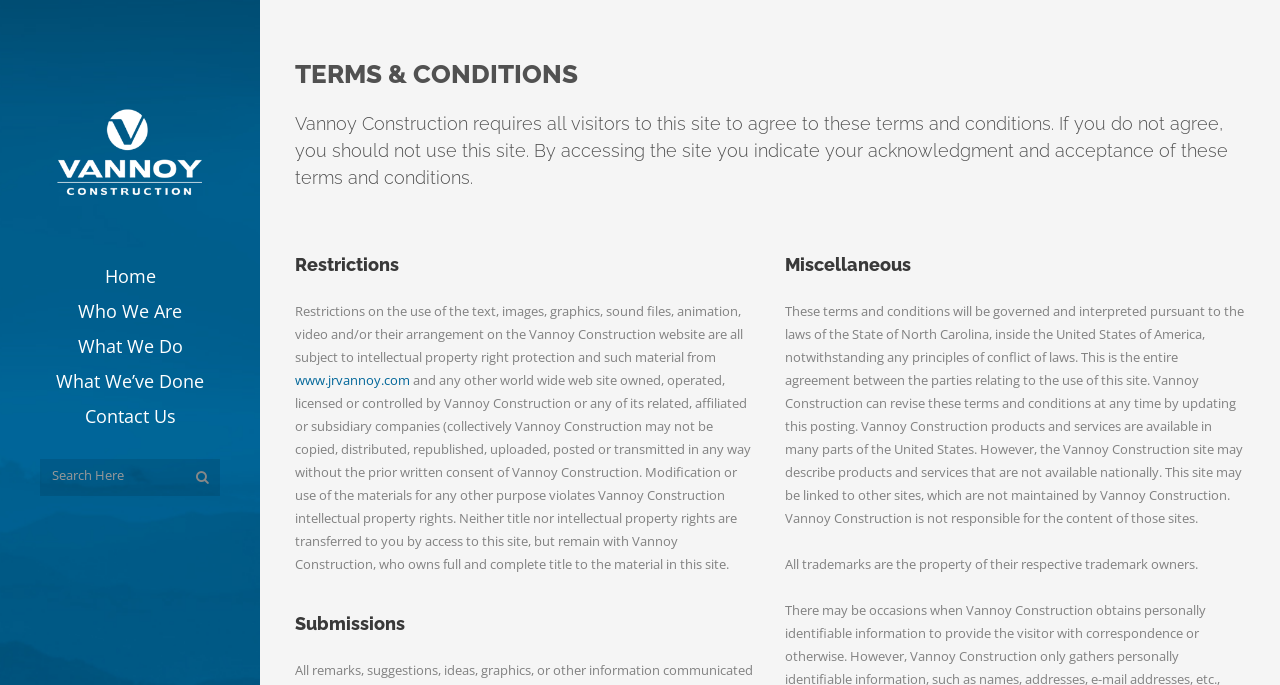Please specify the bounding box coordinates of the clickable region to carry out the following instruction: "Click the Home link". The coordinates should be four float numbers between 0 and 1, in the format [left, top, right, bottom].

[0.031, 0.378, 0.172, 0.429]